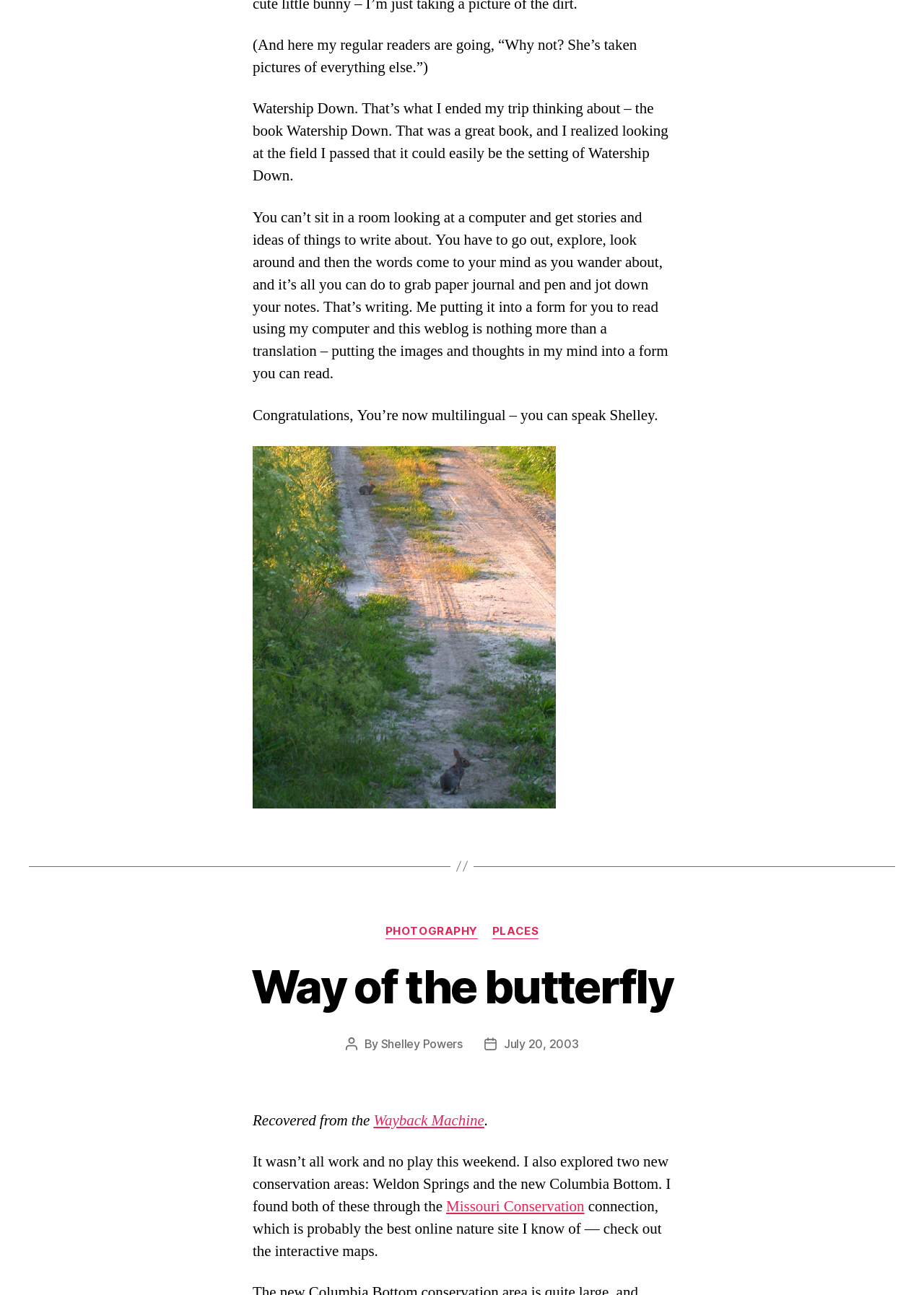Who is the author of the blog post?
Based on the image, provide a one-word or brief-phrase response.

Shelley Powers